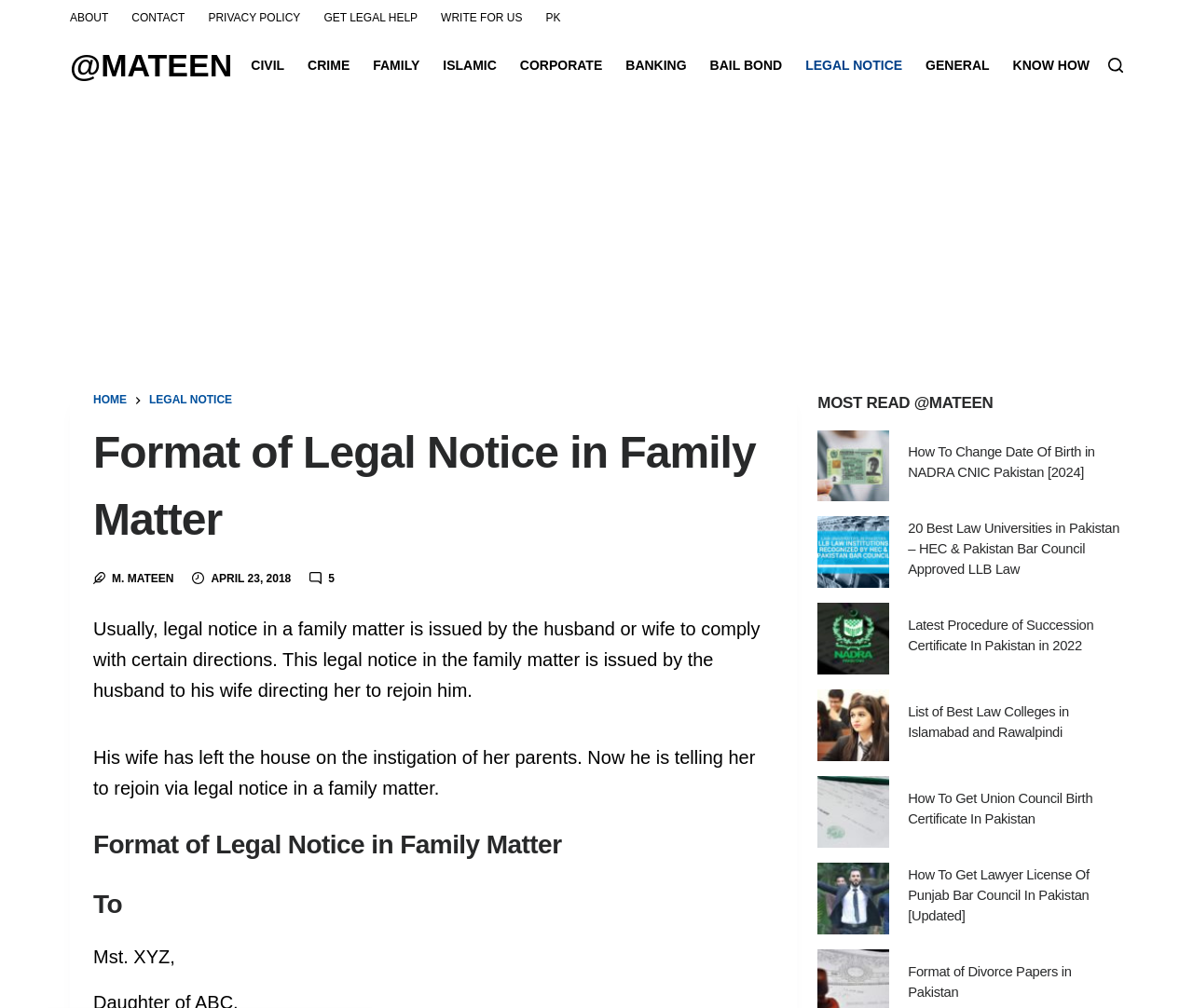Specify the bounding box coordinates of the area to click in order to follow the given instruction: "View the 'MOST READ @MATEEN' section."

[0.685, 0.388, 0.941, 0.412]